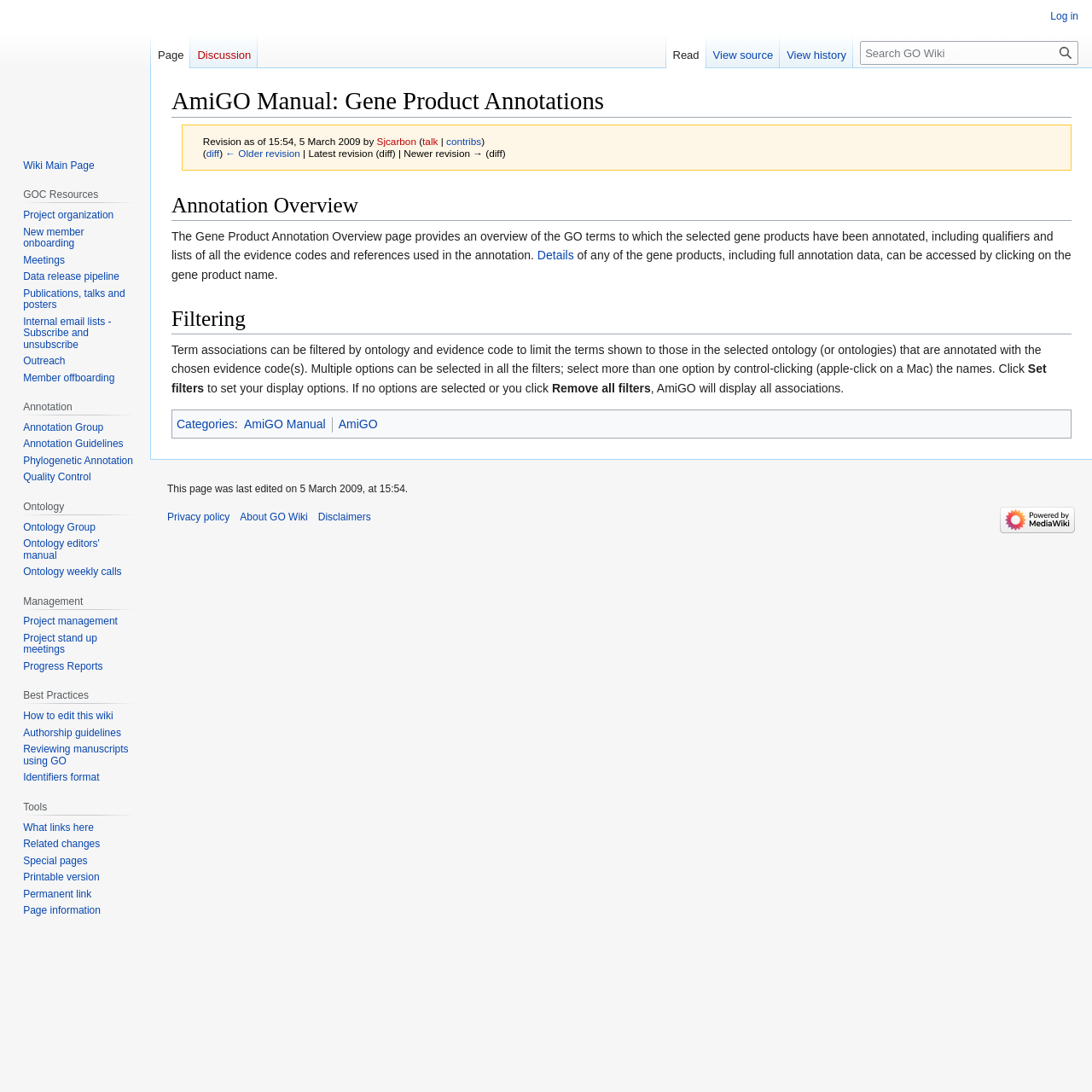Could you indicate the bounding box coordinates of the region to click in order to complete this instruction: "View history".

[0.714, 0.031, 0.781, 0.062]